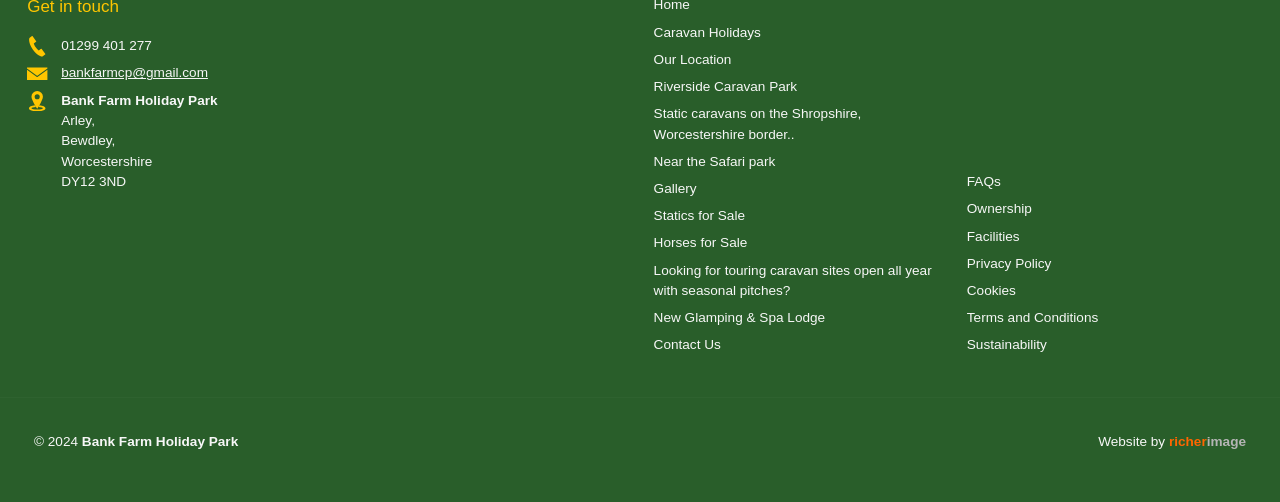Determine the bounding box coordinates of the clickable region to execute the instruction: "Go to 'Gallery'". The coordinates should be four float numbers between 0 and 1, denoted as [left, top, right, bottom].

[0.511, 0.357, 0.734, 0.397]